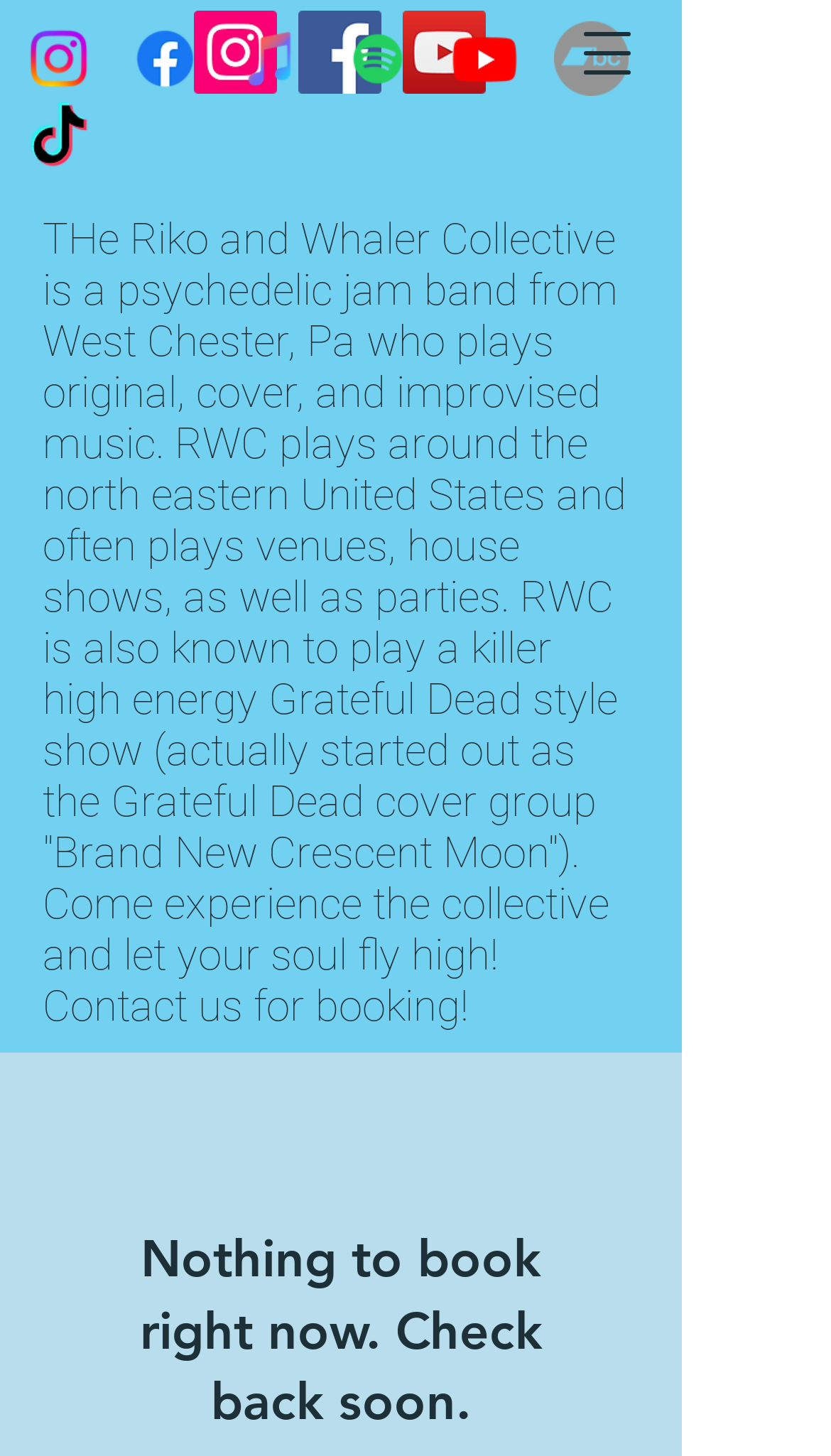Generate a comprehensive description of the webpage.

The webpage is about The Riko and Whaler Collective, a psychedelic jam band from West Chester, Pennsylvania. At the top, there are two social bars, one on the left and one on the right, each containing links to the band's social media profiles, including Instagram, Facebook, YouTube, iTunes, Spotify, Bandcamp, and TikTok. Each link is accompanied by an image representing the respective platform.

Below the social bars, there is a brief description of the band, stating that they play original, cover, and improvised music, and have performed at various venues, house shows, and parties in the northeastern United States. The text also mentions that the band is known for their high-energy Grateful Dead-style shows.

Further down the page, there is a call to action to book the band for an event, with a note that there are currently no upcoming bookings. The overall layout of the page is organized, with clear headings and concise text, making it easy to navigate and find information about the band.